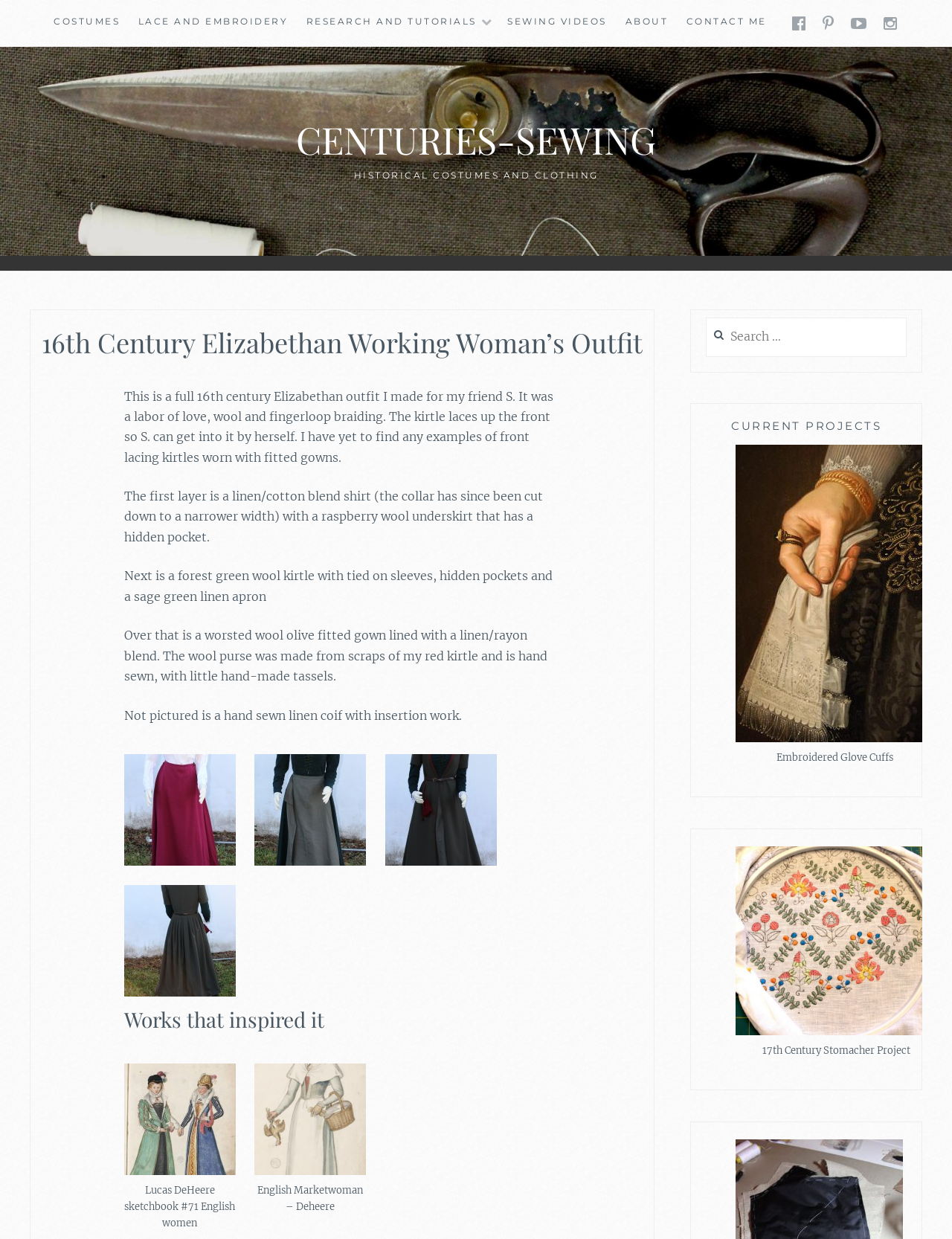Determine the bounding box coordinates of the element's region needed to click to follow the instruction: "Explore the 'LACE AND EMBROIDERY' section". Provide these coordinates as four float numbers between 0 and 1, formatted as [left, top, right, bottom].

[0.145, 0.012, 0.302, 0.025]